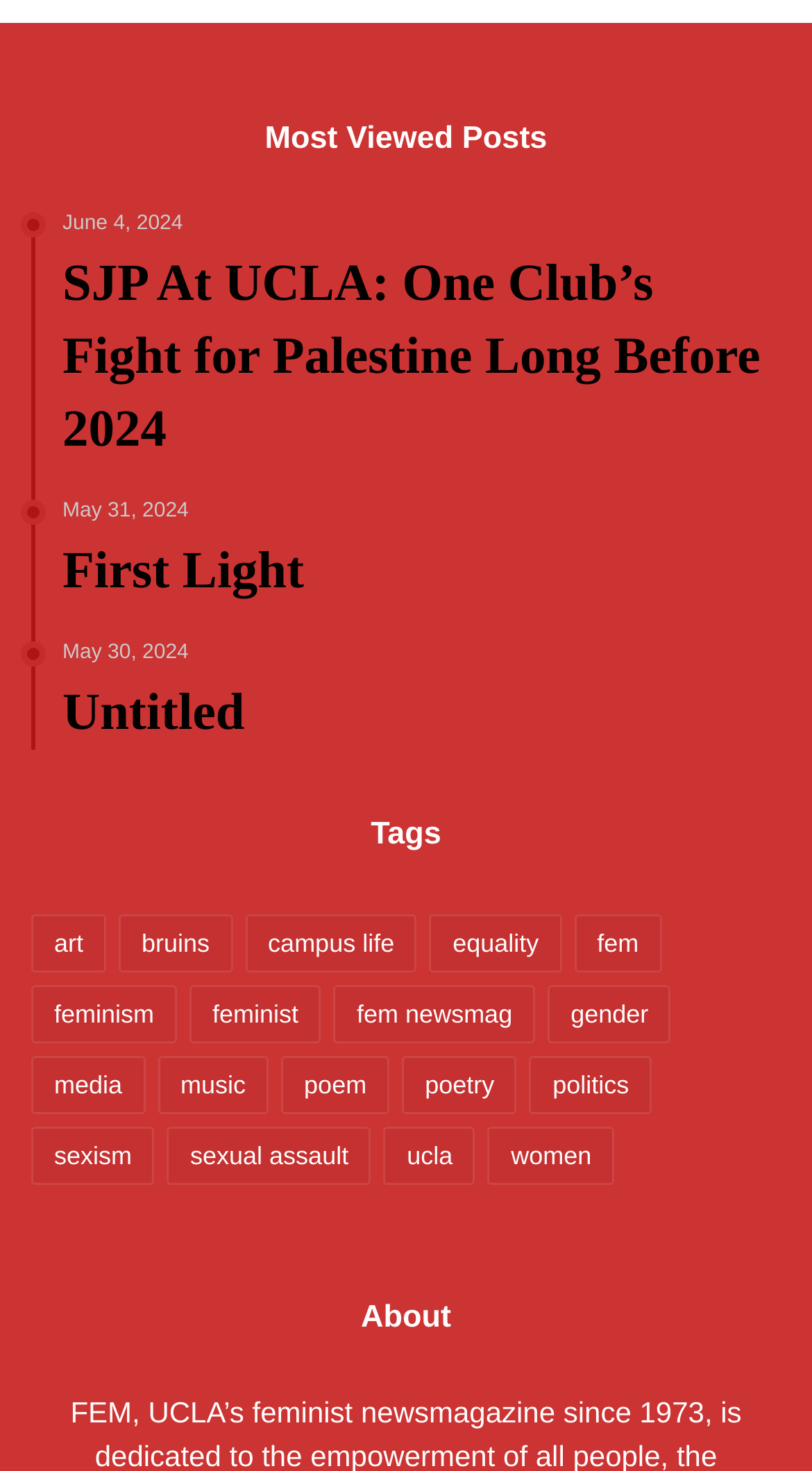Please indicate the bounding box coordinates for the clickable area to complete the following task: "Learn more about the About page". The coordinates should be specified as four float numbers between 0 and 1, i.e., [left, top, right, bottom].

[0.444, 0.884, 0.556, 0.908]